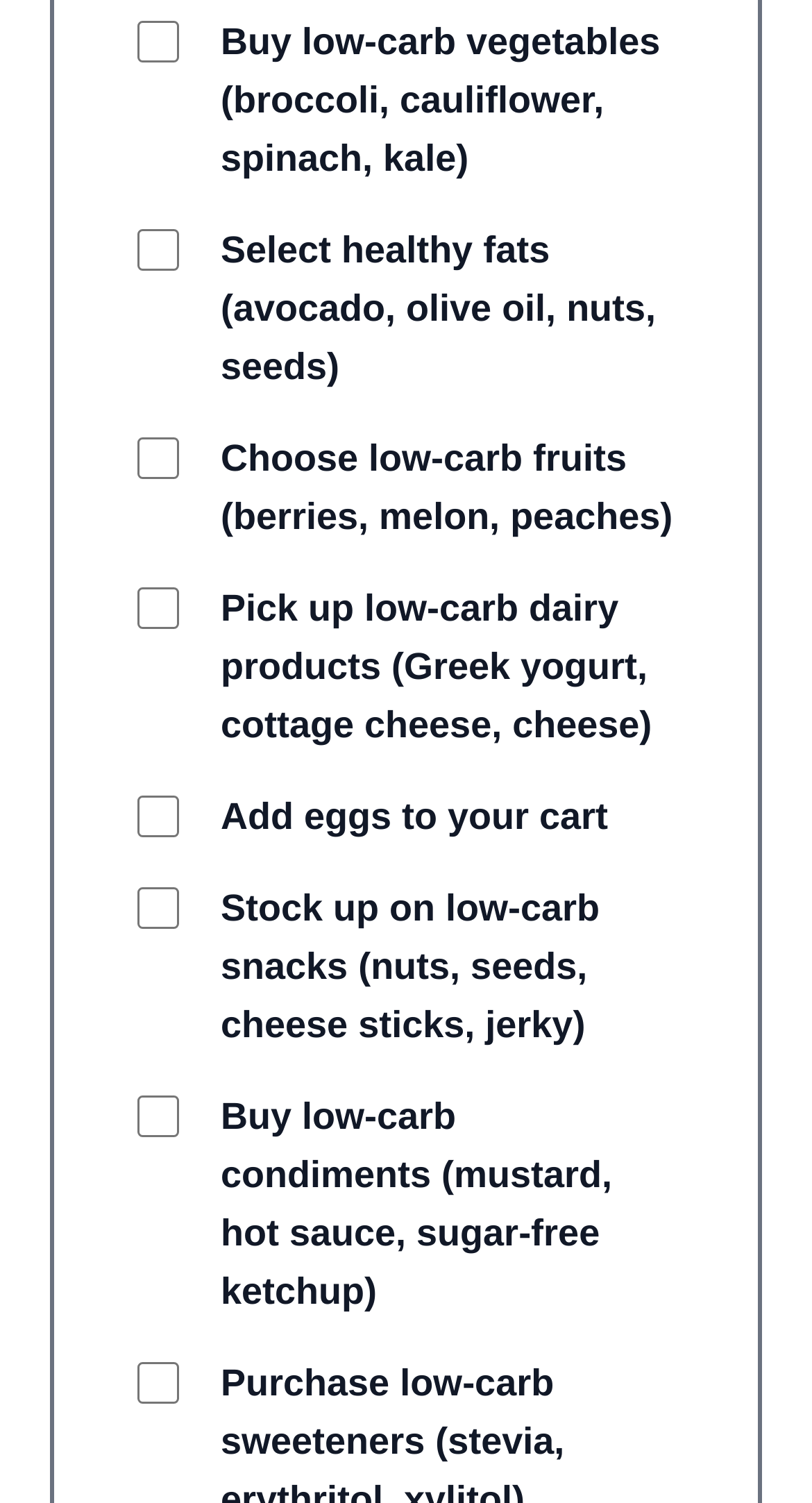Please identify the coordinates of the bounding box for the clickable region that will accomplish this instruction: "View the Press Release page".

None